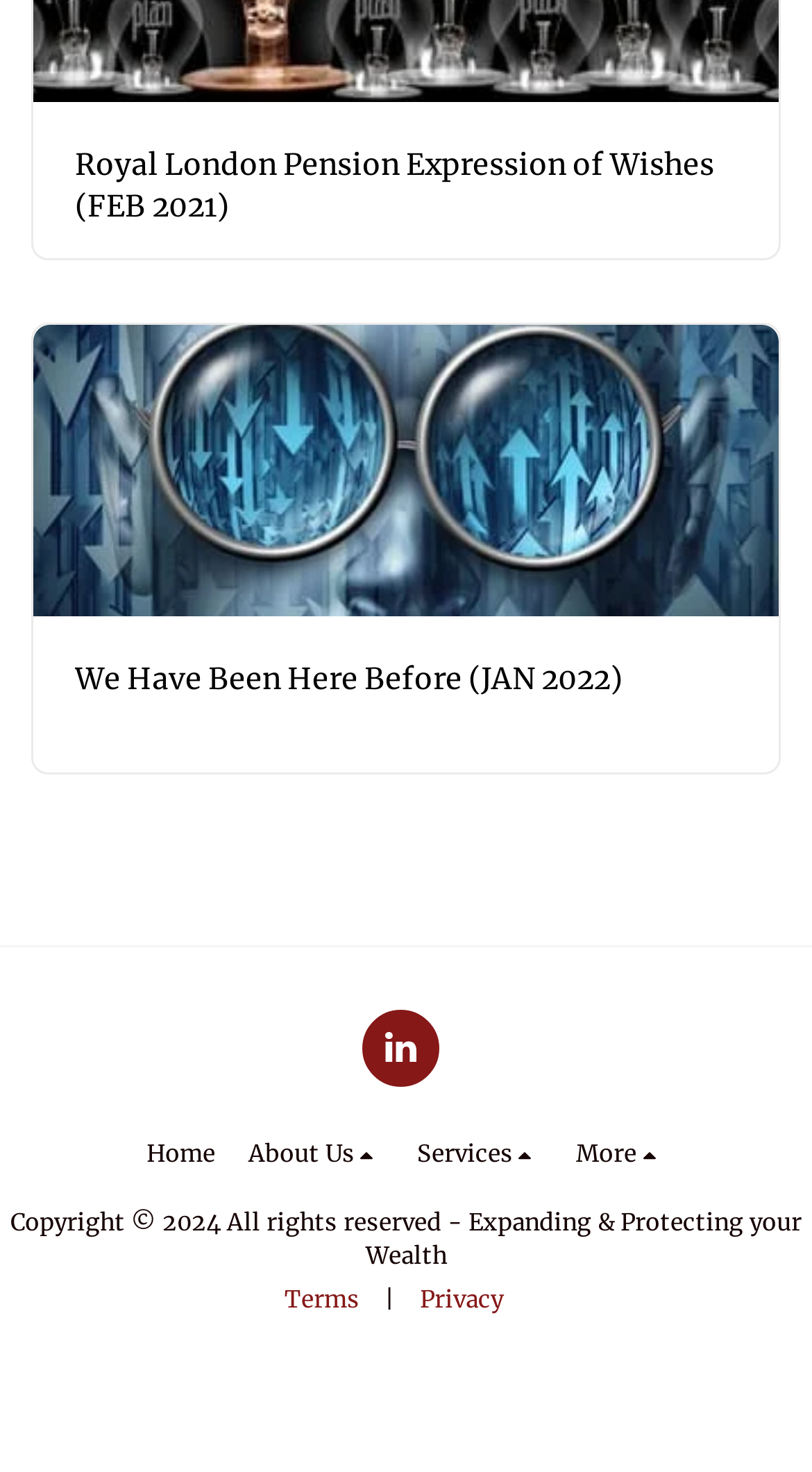What is the name of the pension expression document?
From the image, respond with a single word or phrase.

Royal London Pension Expression of Wishes